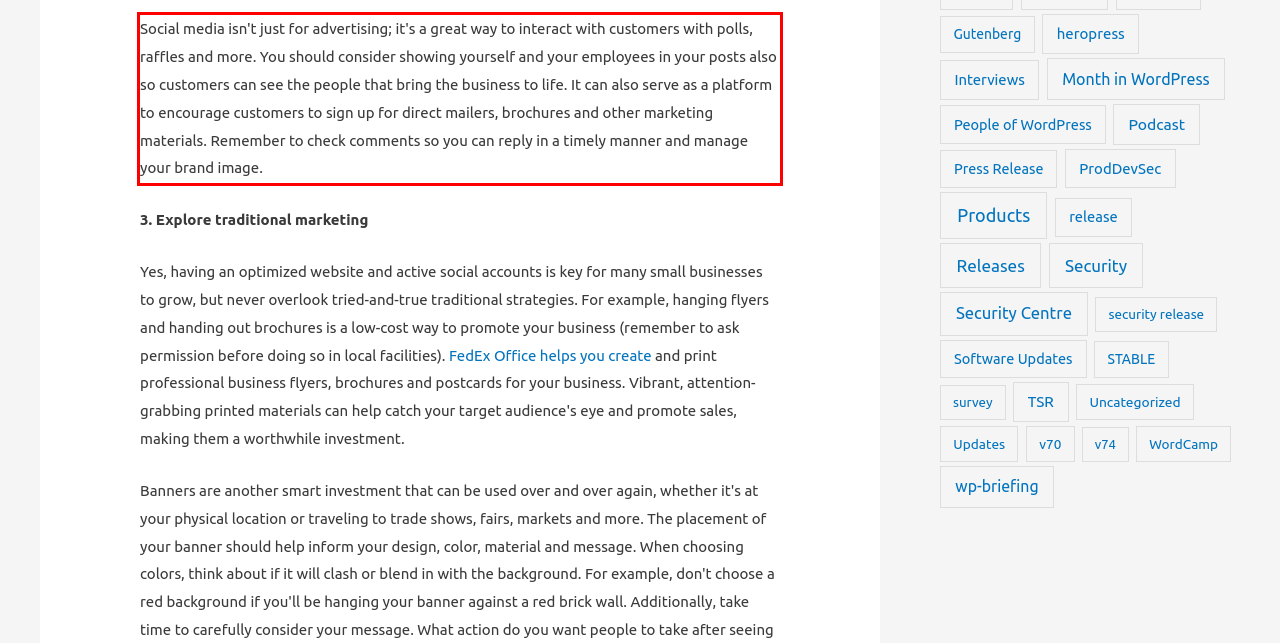Please examine the webpage screenshot and extract the text within the red bounding box using OCR.

Social media isn't just for advertising; it's a great way to interact with customers with polls, raffles and more. You should consider showing yourself and your employees in your posts also so customers can see the people that bring the business to life. It can also serve as a platform to encourage customers to sign up for direct mailers, brochures and other marketing materials. Remember to check comments so you can reply in a timely manner and manage your brand image.